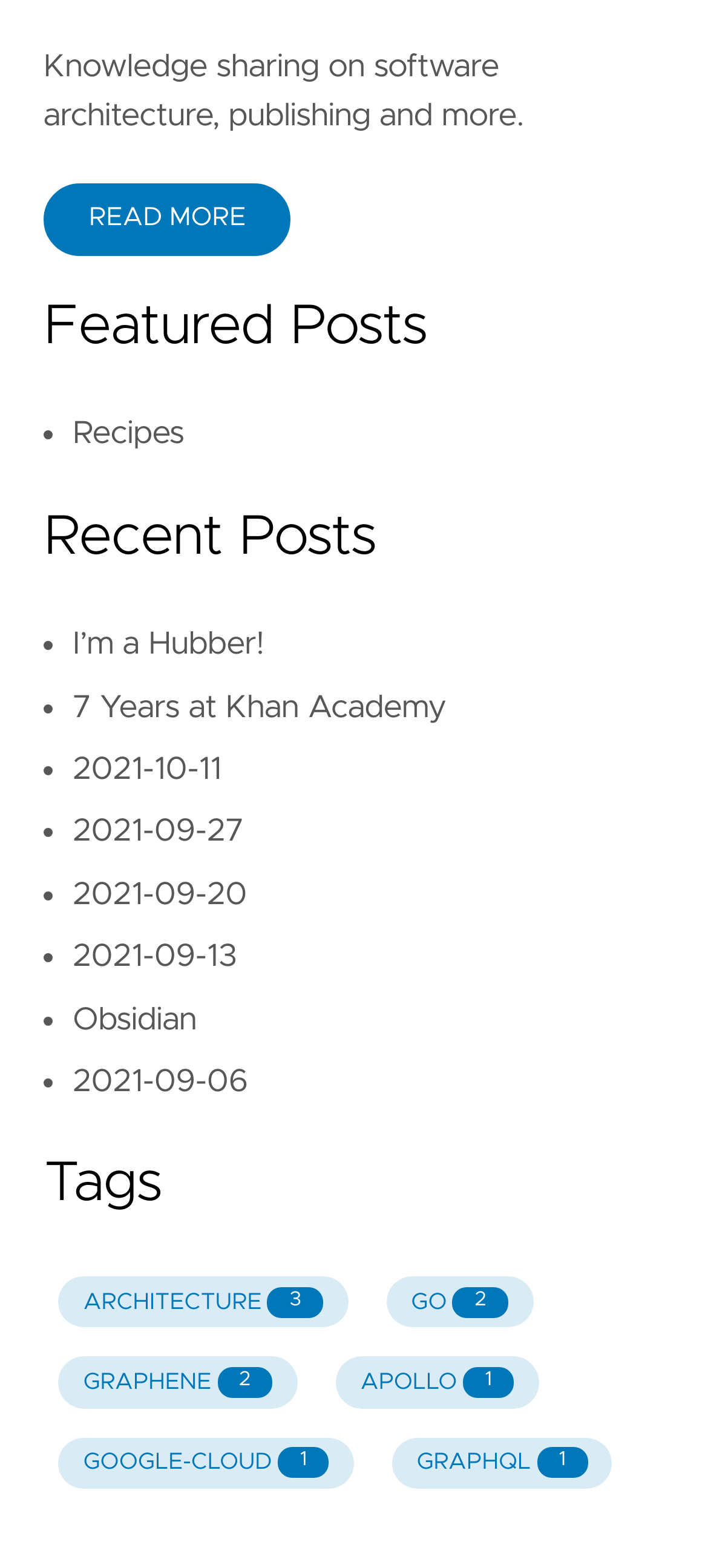Predict the bounding box of the UI element based on this description: "7 Years at Khan Academy".

[0.103, 0.441, 0.631, 0.462]